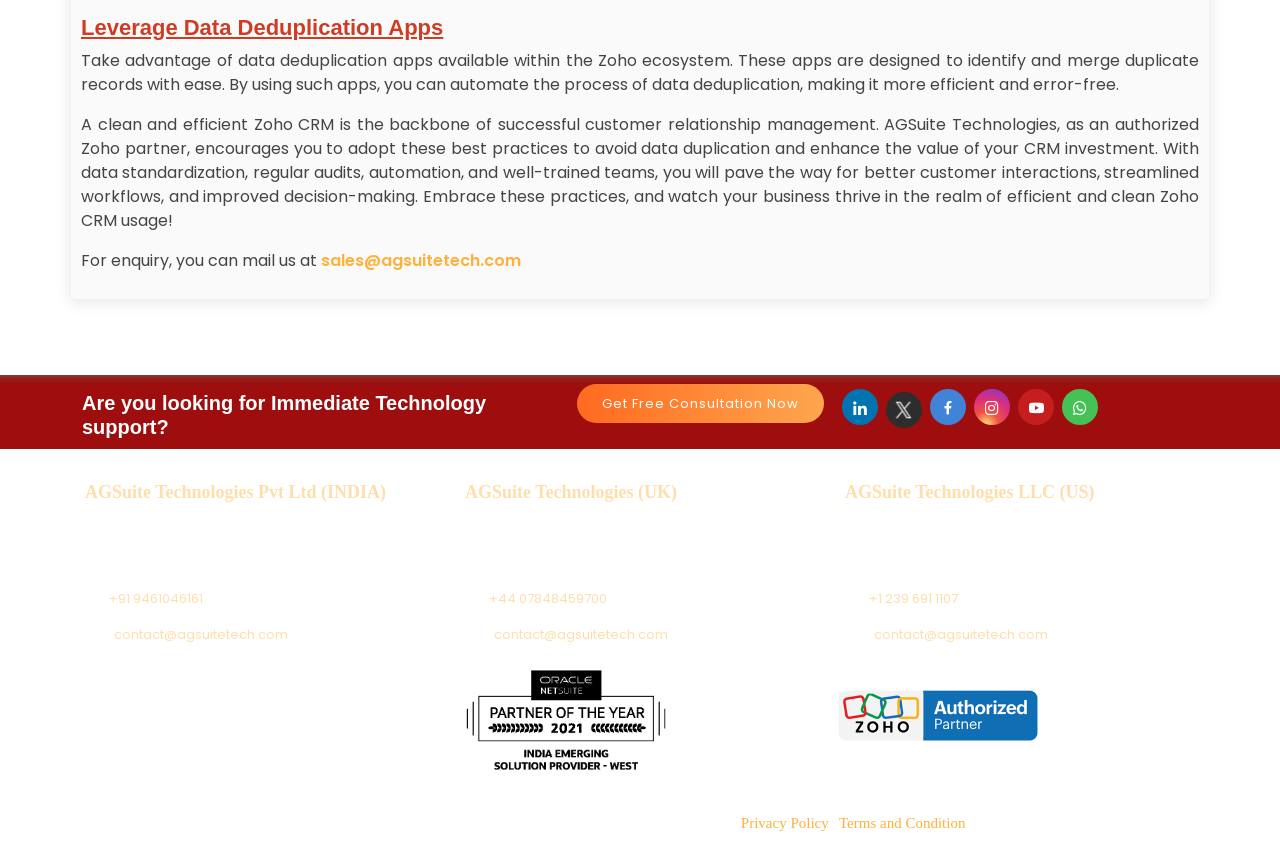Respond to the following question with a brief word or phrase:
What is the copyright information of AGSuite Technologies?

Copyright 2023 AGSuite Technologies Pvt. Ltd.